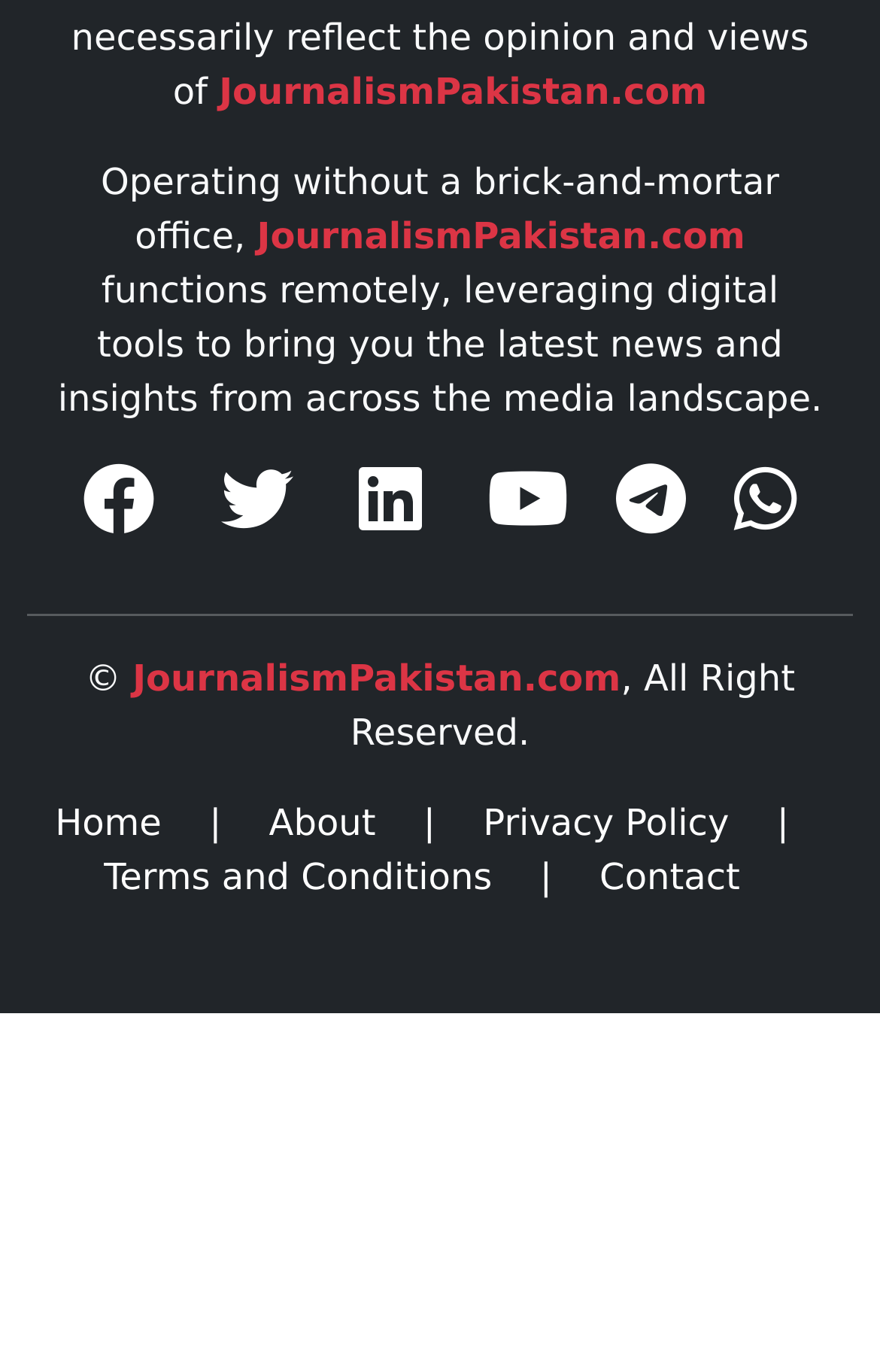Please provide the bounding box coordinate of the region that matches the element description: St. Eutychus. Coordinates should be in the format (top-left x, top-left y, bottom-right x, bottom-right y) and all values should be between 0 and 1.

None